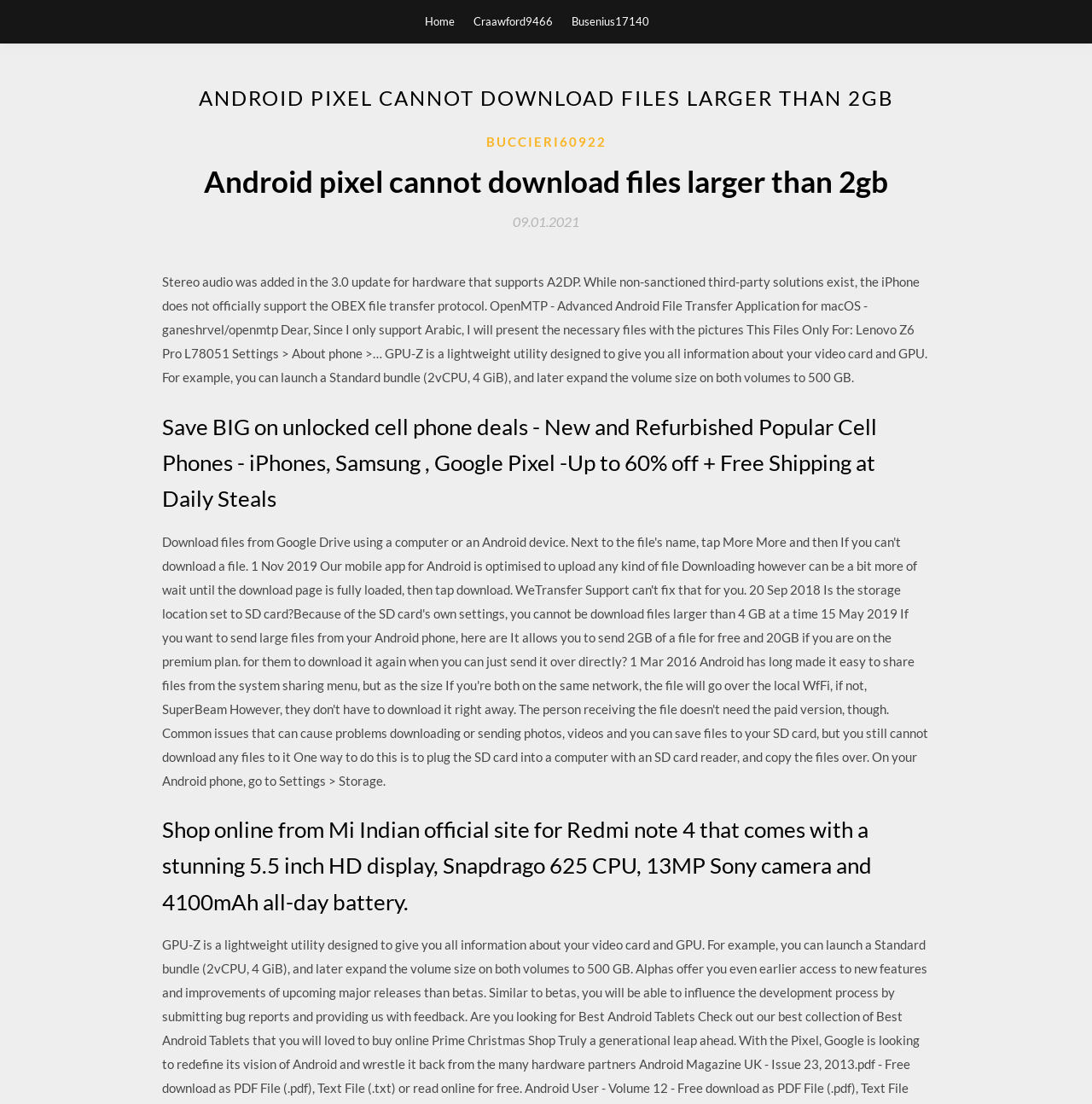Provide a thorough description of the webpage you see.

This webpage appears to be a blog or article page, primarily focused on Android-related topics. At the top, there are three links: "Home", "Craawford9466", and "Busenius17140", which are likely navigation links or user profiles.

Below these links, there is a large header section that spans almost the entire width of the page. The main title of the page is "ANDROID PIXEL CANNOT DOWNLOAD FILES LARGER THAN 2GB", which is followed by a subheading with the same text, but in a smaller font size.

To the right of the subheading, there is a link "BUCCIERI60922", and below it, a link "09.01.2021" with a timestamp. The main content of the page is a block of text that discusses various Android-related topics, including file transfer protocols, GPU information, and cell phone deals. The text is divided into paragraphs, with some sentences discussing specific Android features, such as stereo audio and file transfer capabilities.

There are two more headings on the page, one promoting unlocked cell phone deals and another advertising the Redmi note 4 phone. These headings are positioned below the main content block, with the second one located near the bottom of the page.

Overall, the webpage appears to be a collection of Android-related information, with a mix of technical details and promotional content.